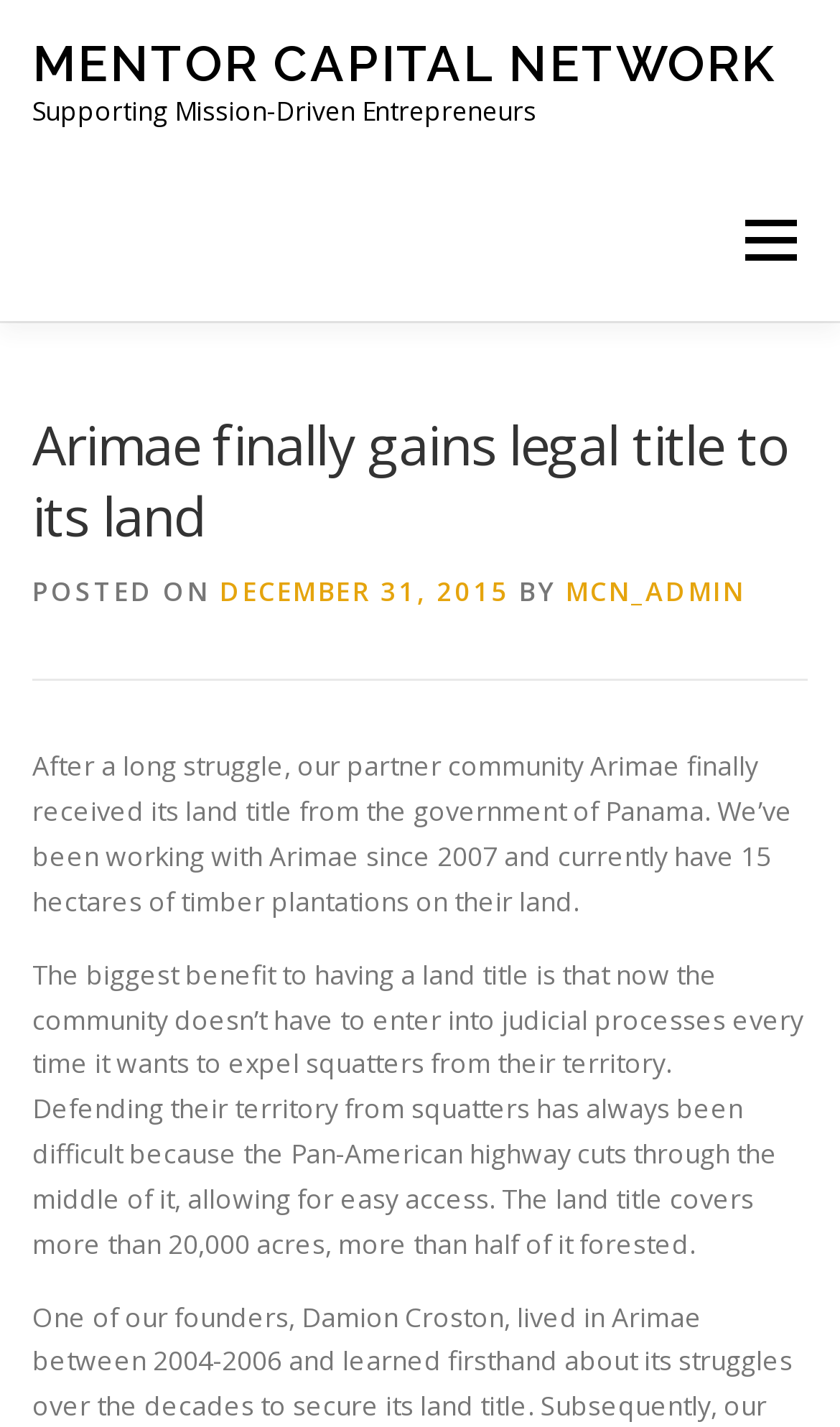Show me the bounding box coordinates of the clickable region to achieve the task as per the instruction: "Click on MENTOR CAPITAL NETWORK".

[0.038, 0.024, 0.923, 0.065]